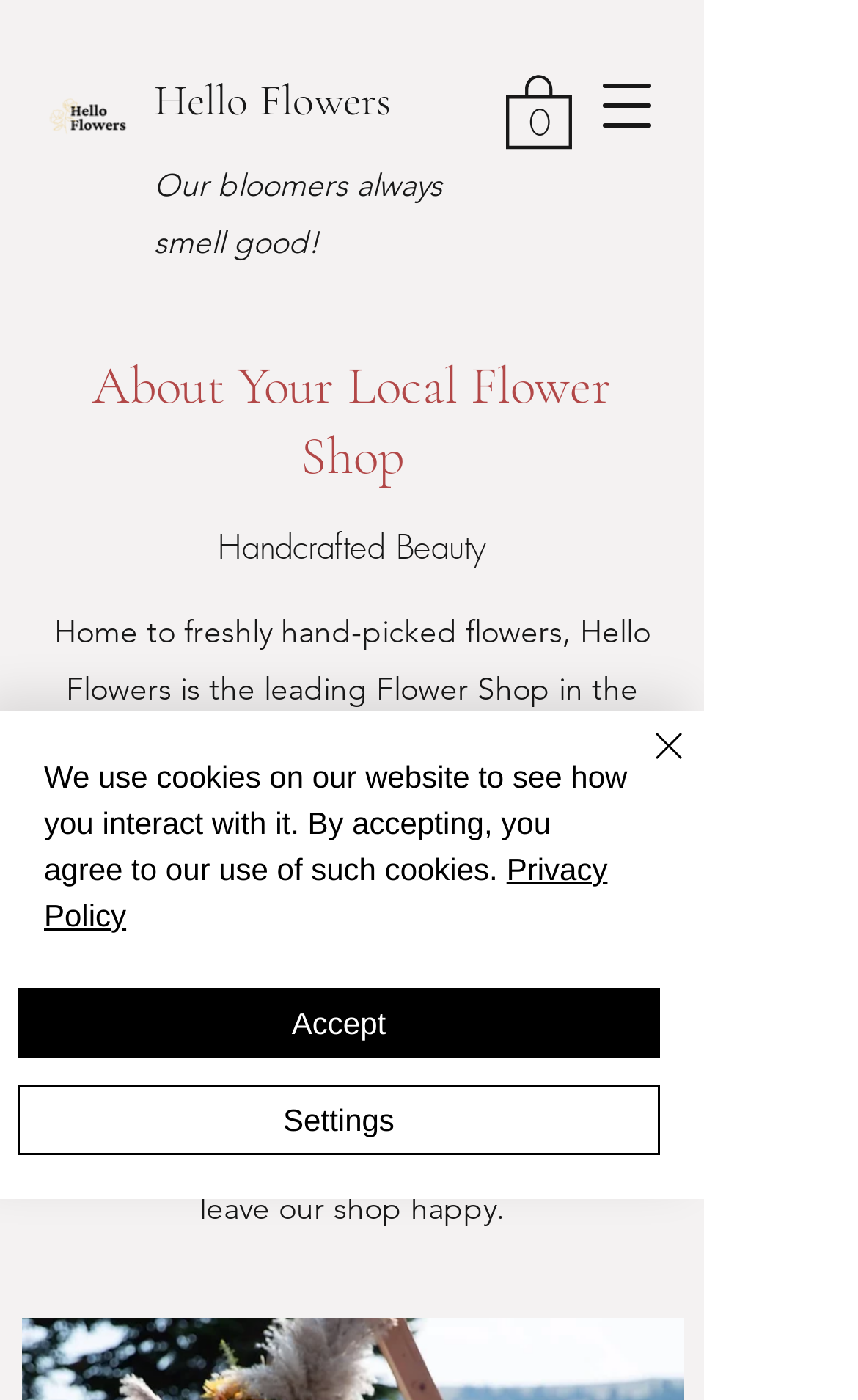Please find the bounding box coordinates of the element that you should click to achieve the following instruction: "Check terms of use". The coordinates should be presented as four float numbers between 0 and 1: [left, top, right, bottom].

None